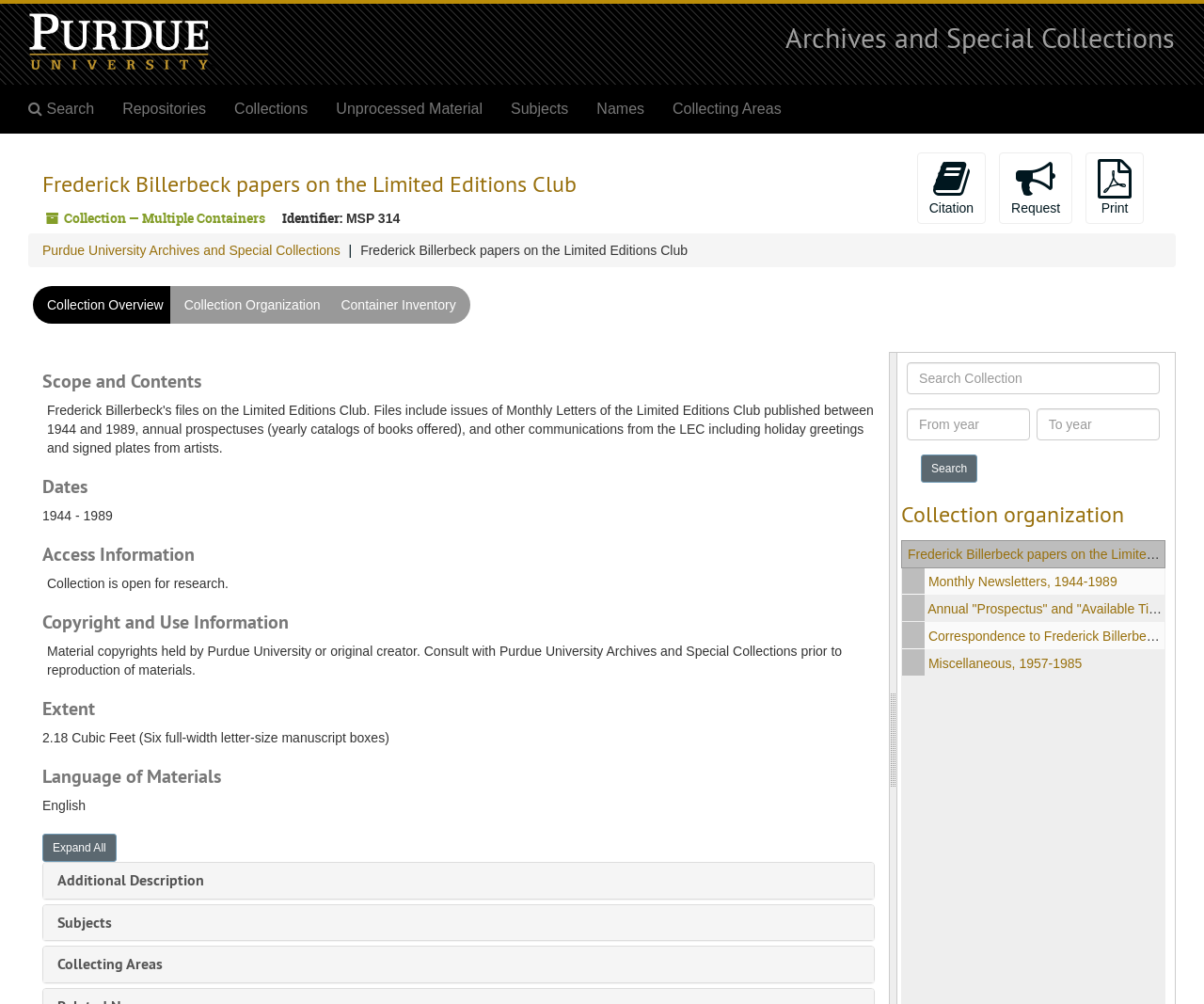Please specify the bounding box coordinates for the clickable region that will help you carry out the instruction: "Search the collection".

[0.752, 0.362, 0.805, 0.396]